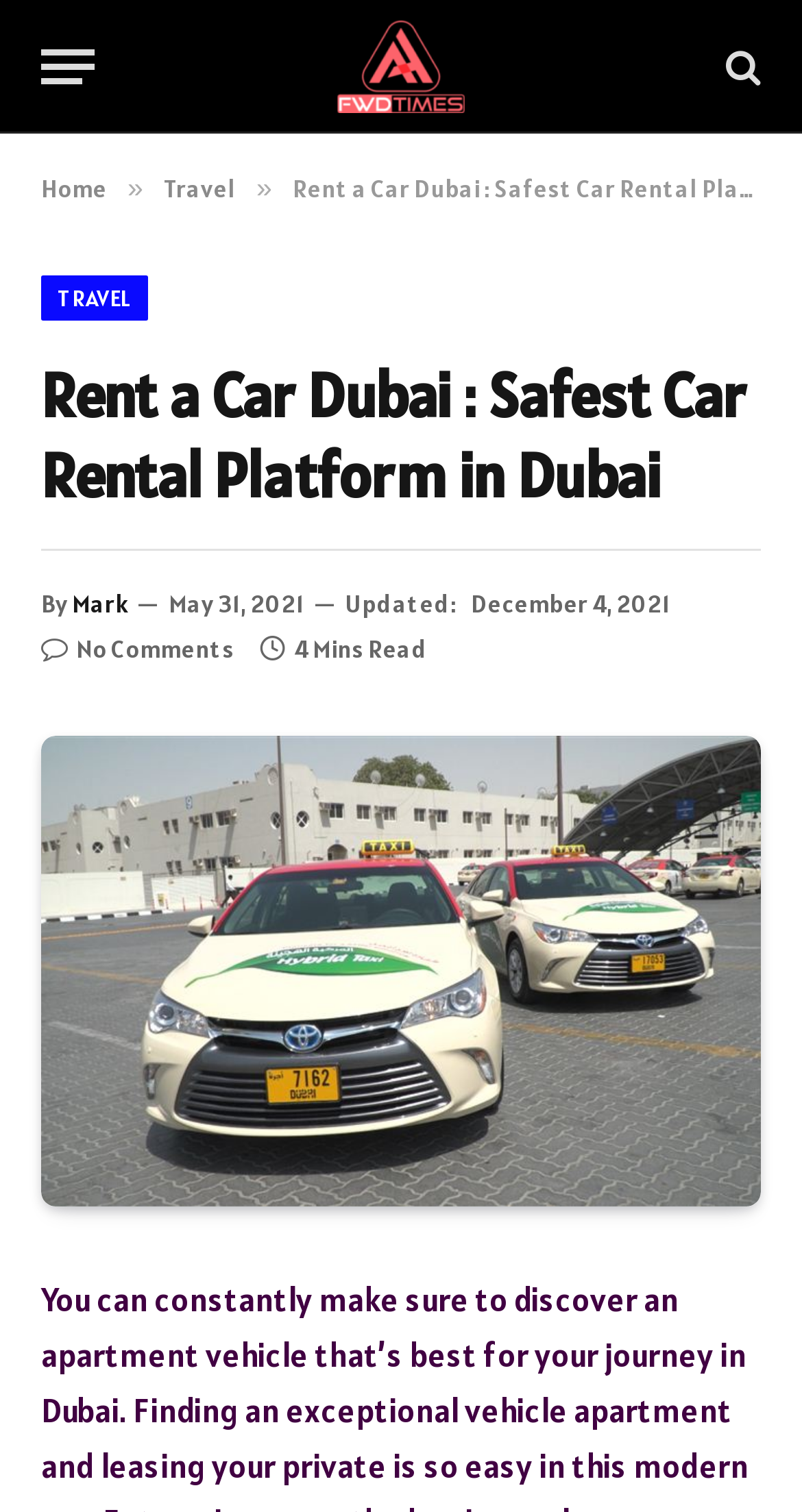Pinpoint the bounding box coordinates for the area that should be clicked to perform the following instruction: "Go to the travel page".

[0.204, 0.114, 0.294, 0.135]